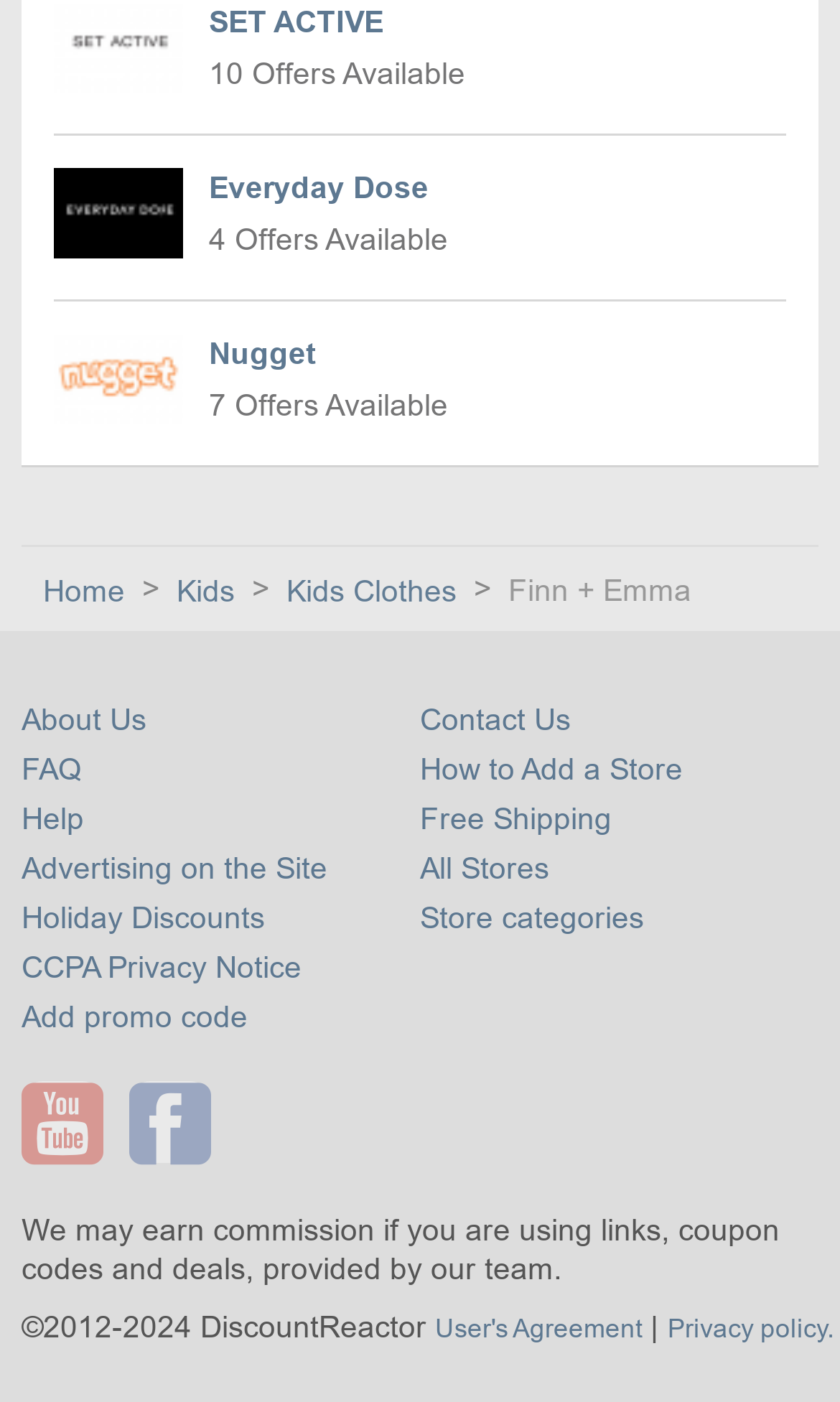How many links are available in the footer section?
Please respond to the question with a detailed and informative answer.

I counted the links in the footer section, starting from 'About Us' to 'Privacy policy.', and found a total of 11 links.